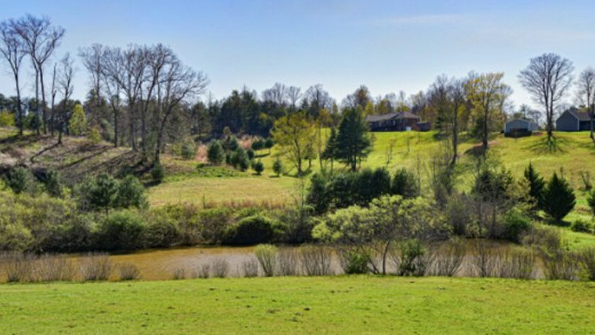Offer an in-depth description of the image.

This serene landscape showcases a picturesque view of the countryside, highlighting a tranquil pond bordered by lush greenery and a variety of trees. The scene is bathed in warm sunlight, enhancing the vibrant hues of the grass and foliage. In the background, gently rolling hills are dotted with homes, creating a peaceful residential atmosphere amidst nature. This image represents the beauty and charm often associated with land gifts, emphasizing the connection between community and the environment.